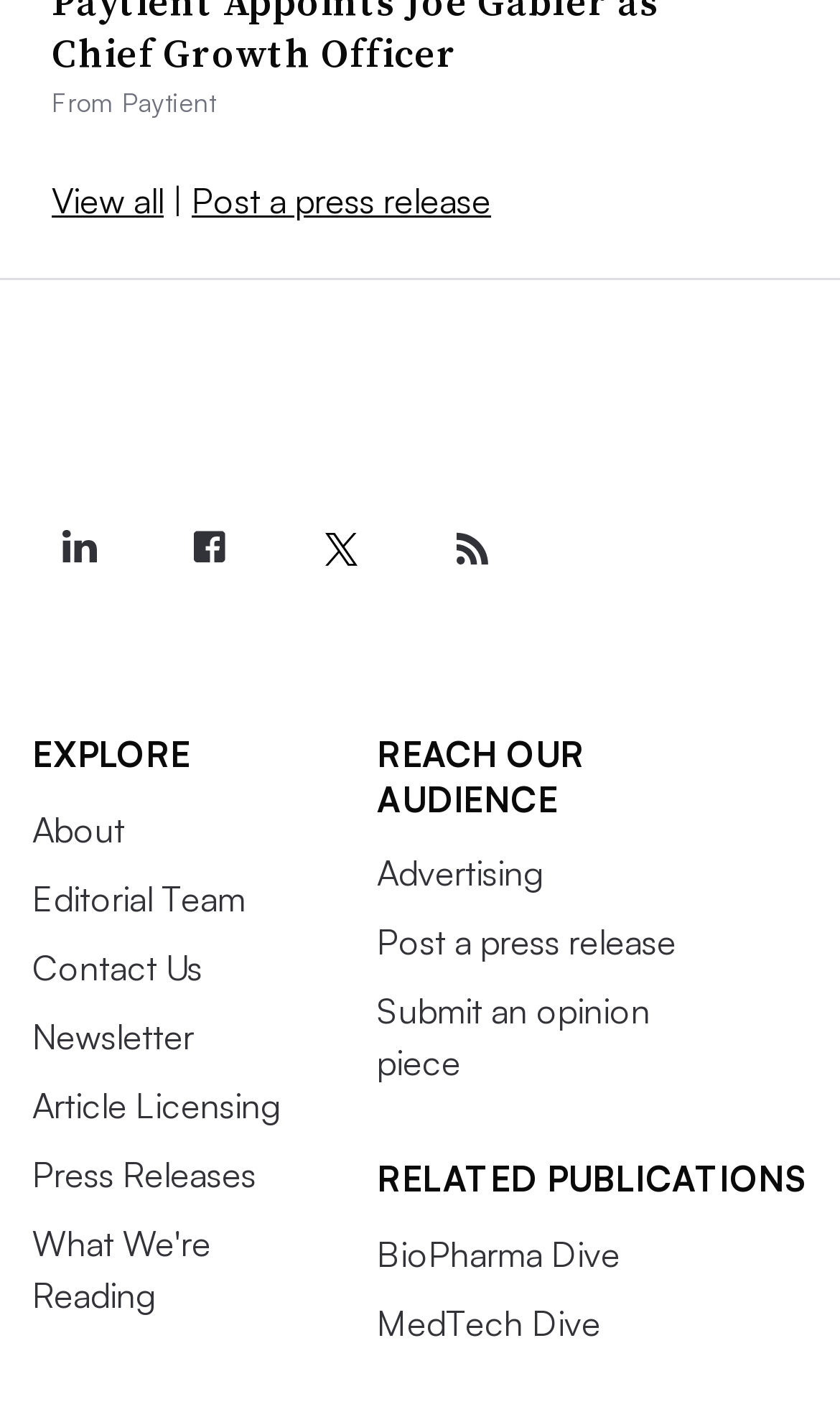Determine the bounding box coordinates of the clickable region to carry out the instruction: "Post a press release".

[0.228, 0.126, 0.585, 0.156]